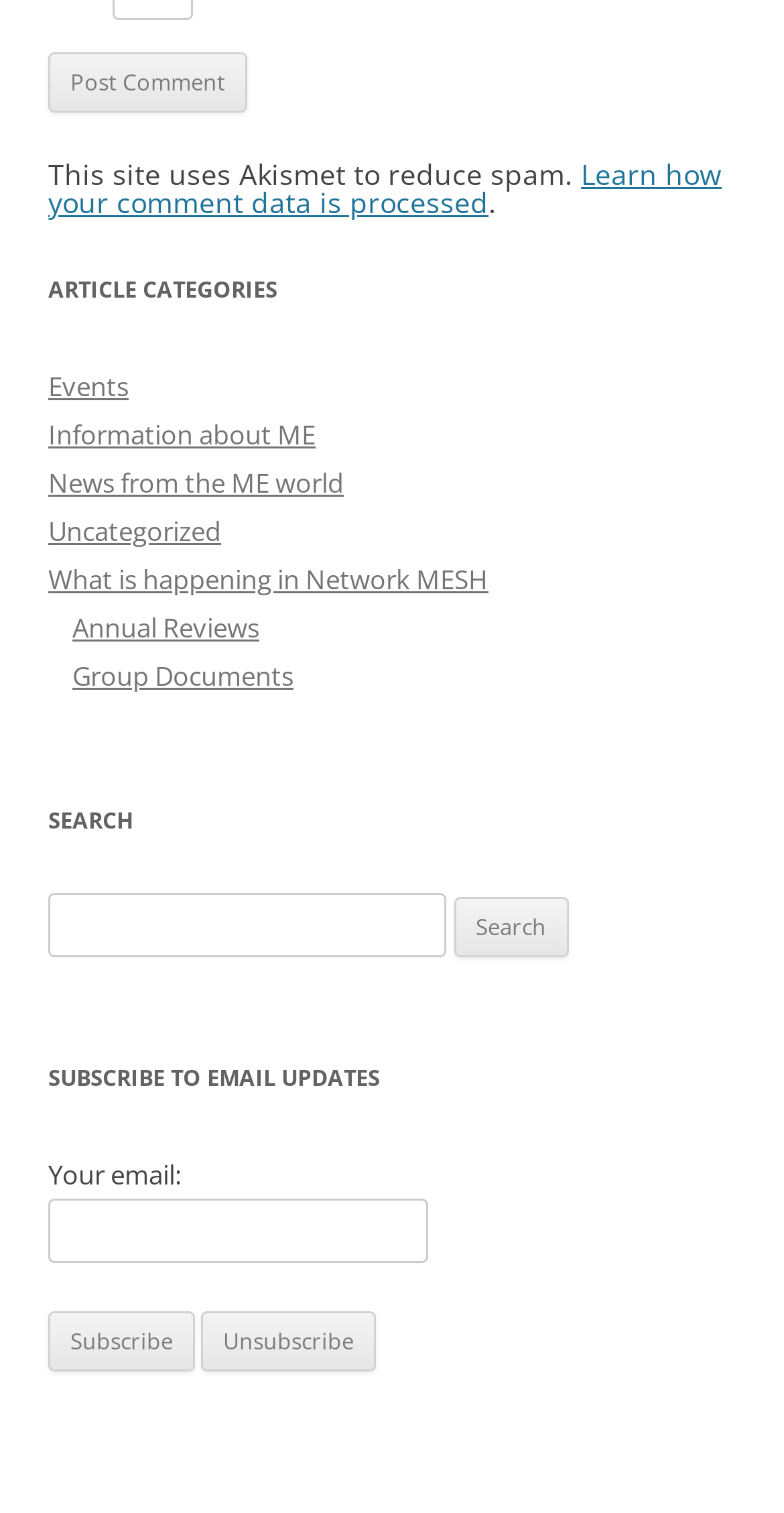Can you find the bounding box coordinates for the element to click on to achieve the instruction: "Search for something"?

[0.062, 0.59, 0.568, 0.633]